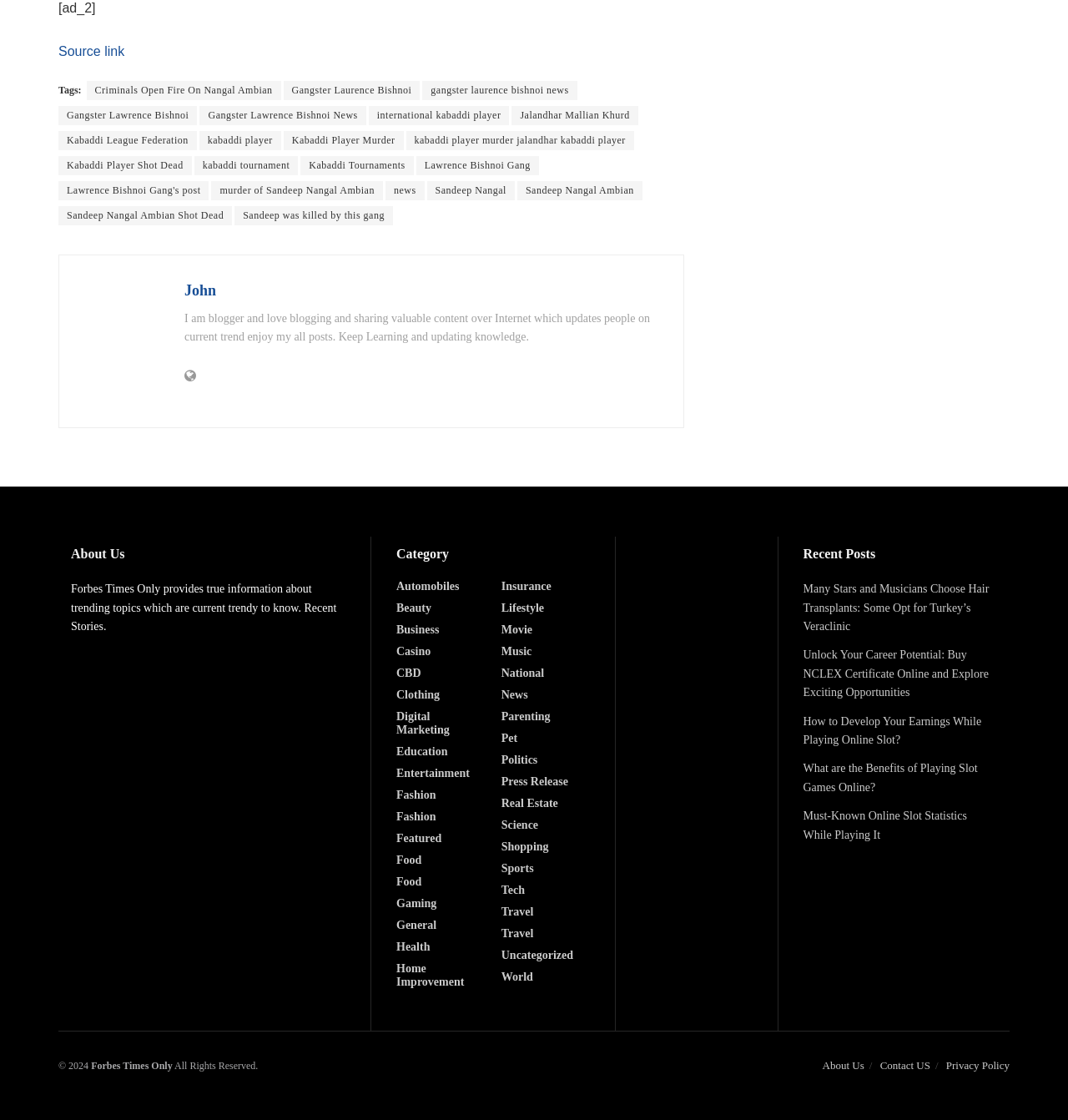Answer the question with a single word or phrase: 
What is the topic of the webpage?

News and articles